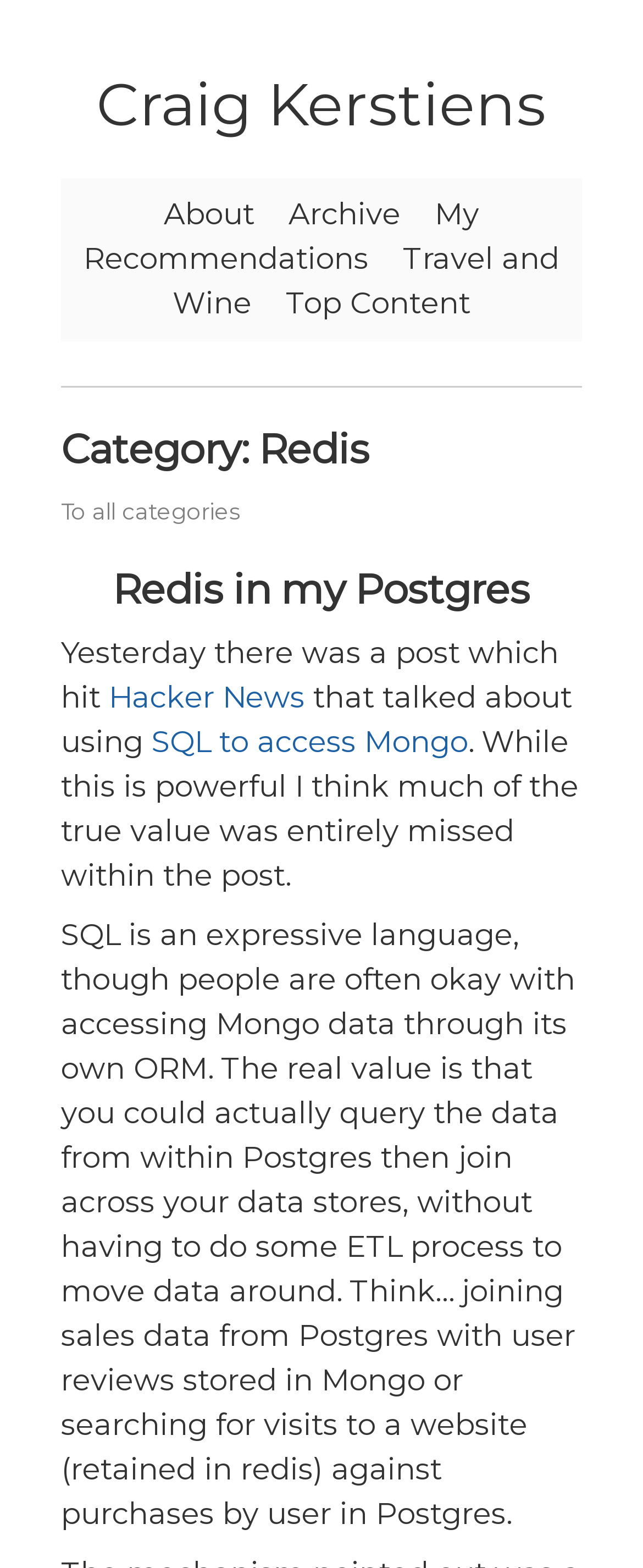What is the title of the first article?
Provide a detailed and extensive answer to the question.

The title of the first article is obtained from the heading element 'Redis in my Postgres' which is located under the category heading.